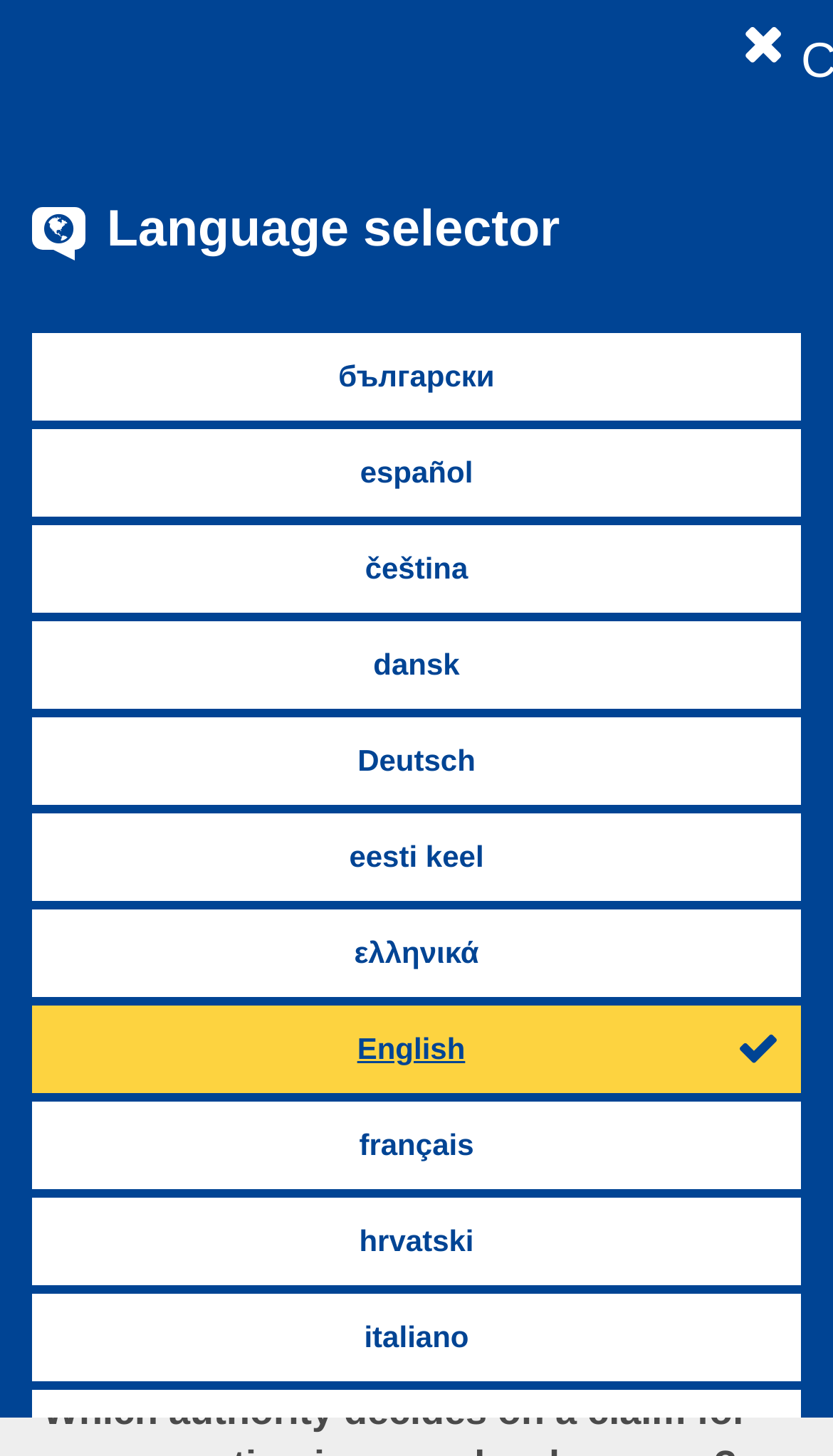Offer an extensive depiction of the webpage and its key elements.

The webpage is about the European e-Justice Portal, specifically focusing on the topic "If my claim (from another country) is to be considered in this country". 

At the top right corner, there is a "Close" link and a language selector with multiple language options, including Bulgarian, Spanish, Czech, and many others. Below the language selector, there are links to "RSS", "Recent updates", "Register", and "Sign in". 

On the top left, there is a logo of European e-Justice, accompanied by a link to the portal's homepage. Next to the logo, there is a search bar with a "Search" textbox and a magnifying glass button. Below the search bar, there is an "Advanced search" link and a "Menu" button.

The main content of the webpage starts with a heading that repeats the title "If my claim (from another country) is to be considered in this country". Below the heading, there is a paragraph of text that provides information on this topic. 

On the right side of the main content, there is a section that mentions "Spain" and "Content provided by:". At the bottom of the page, there is a link to "Find information per region".